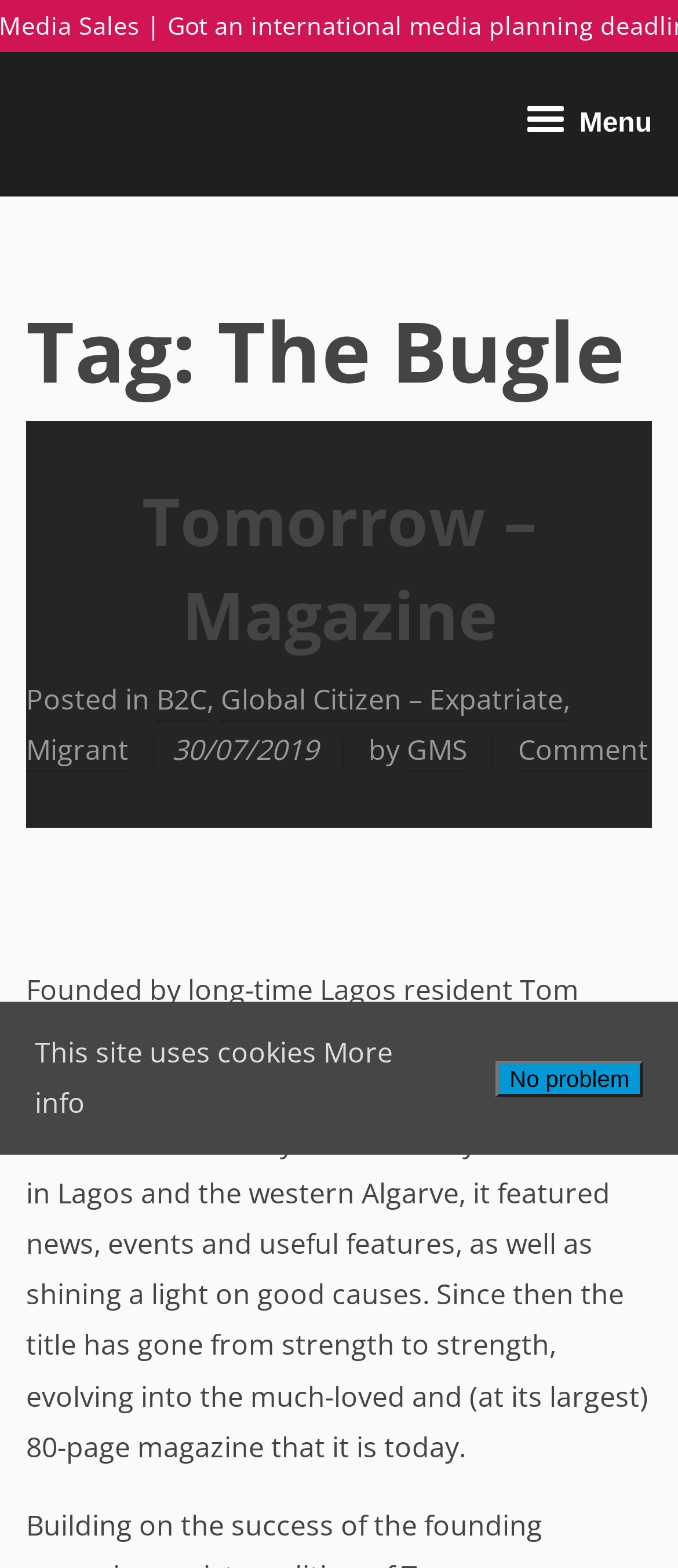Provide the bounding box coordinates for the UI element that is described as: "Tomorrow – Magazine".

[0.209, 0.302, 0.791, 0.42]